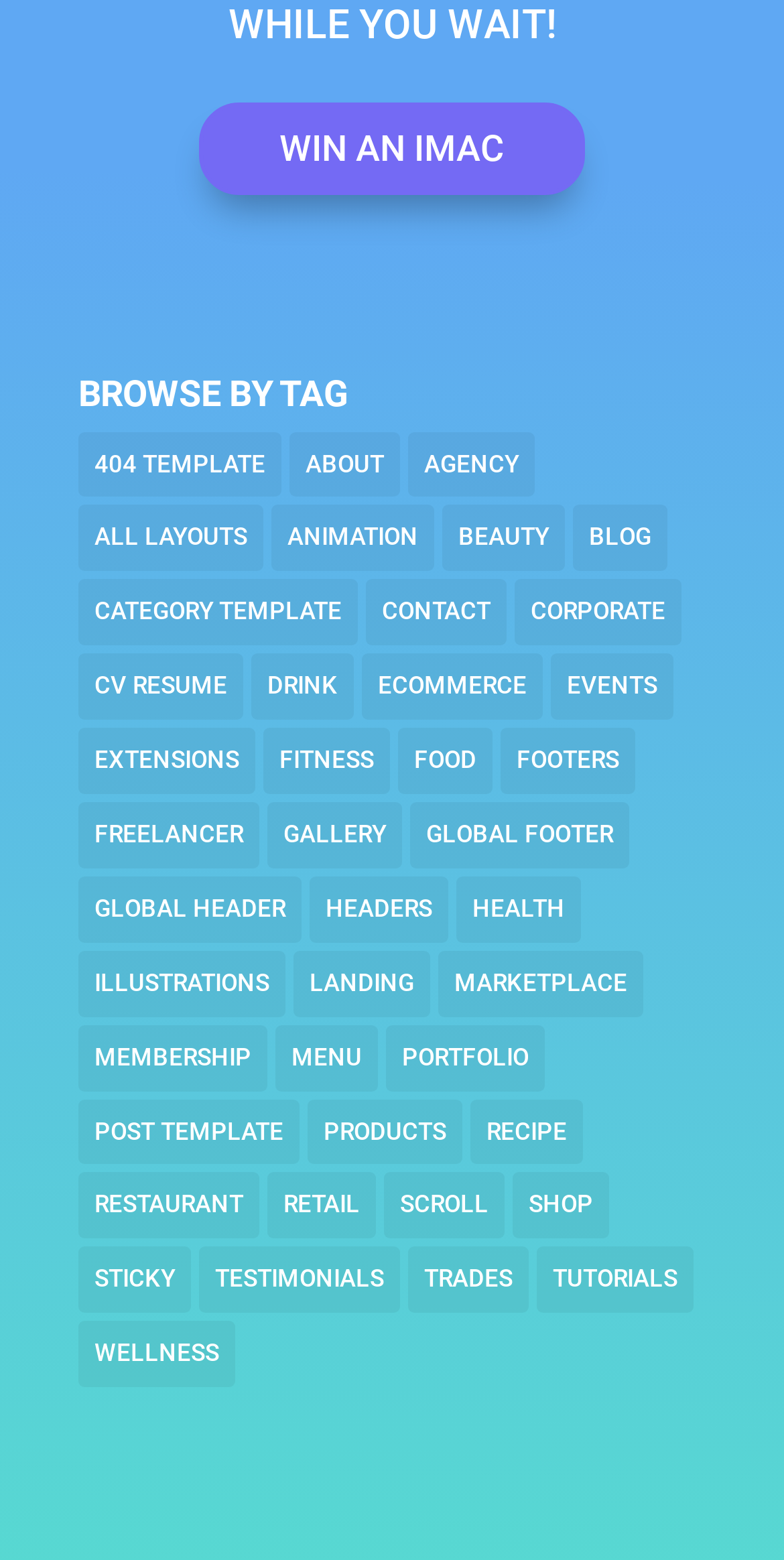Is there a category related to health?
Carefully examine the image and provide a detailed answer to the question.

I searched through the list of categories and found a link labeled 'Health' with '(27 items)' next to it, indicating that there is a category related to health.